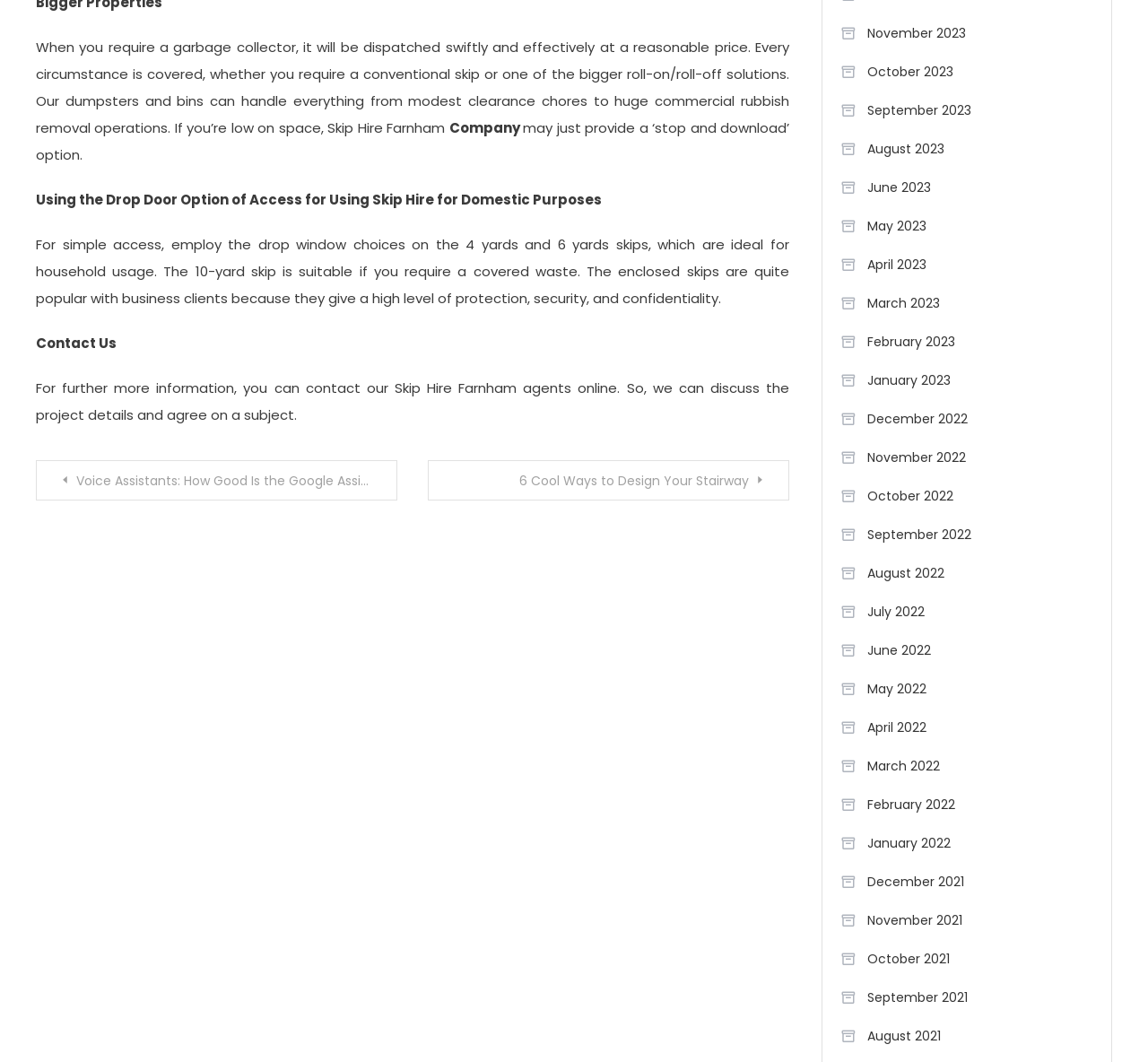Could you highlight the region that needs to be clicked to execute the instruction: "View post about Voice Assistants"?

[0.031, 0.433, 0.346, 0.471]